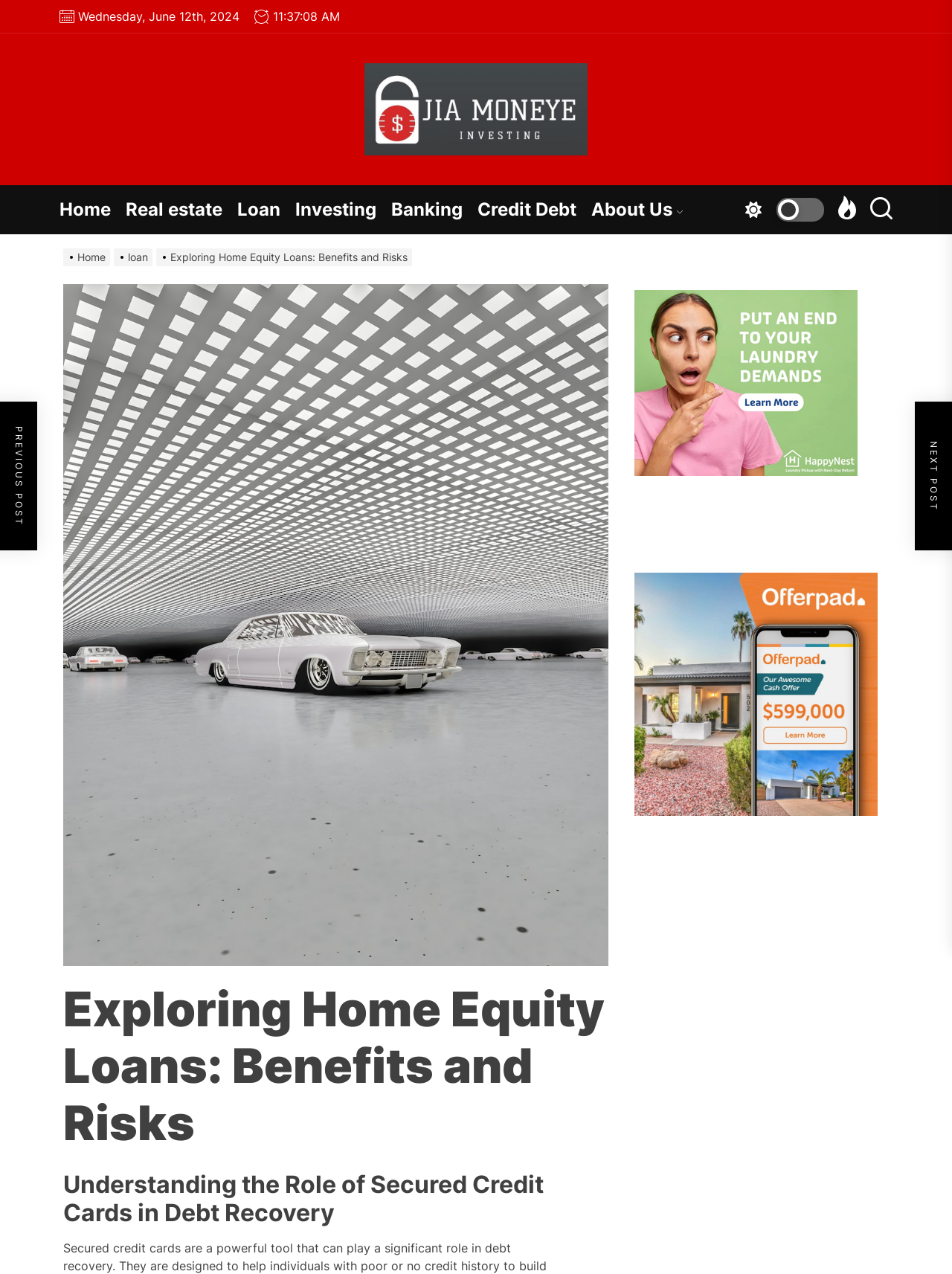Use one word or a short phrase to answer the question provided: 
What is the current date?

Wednesday, June 12th, 2024